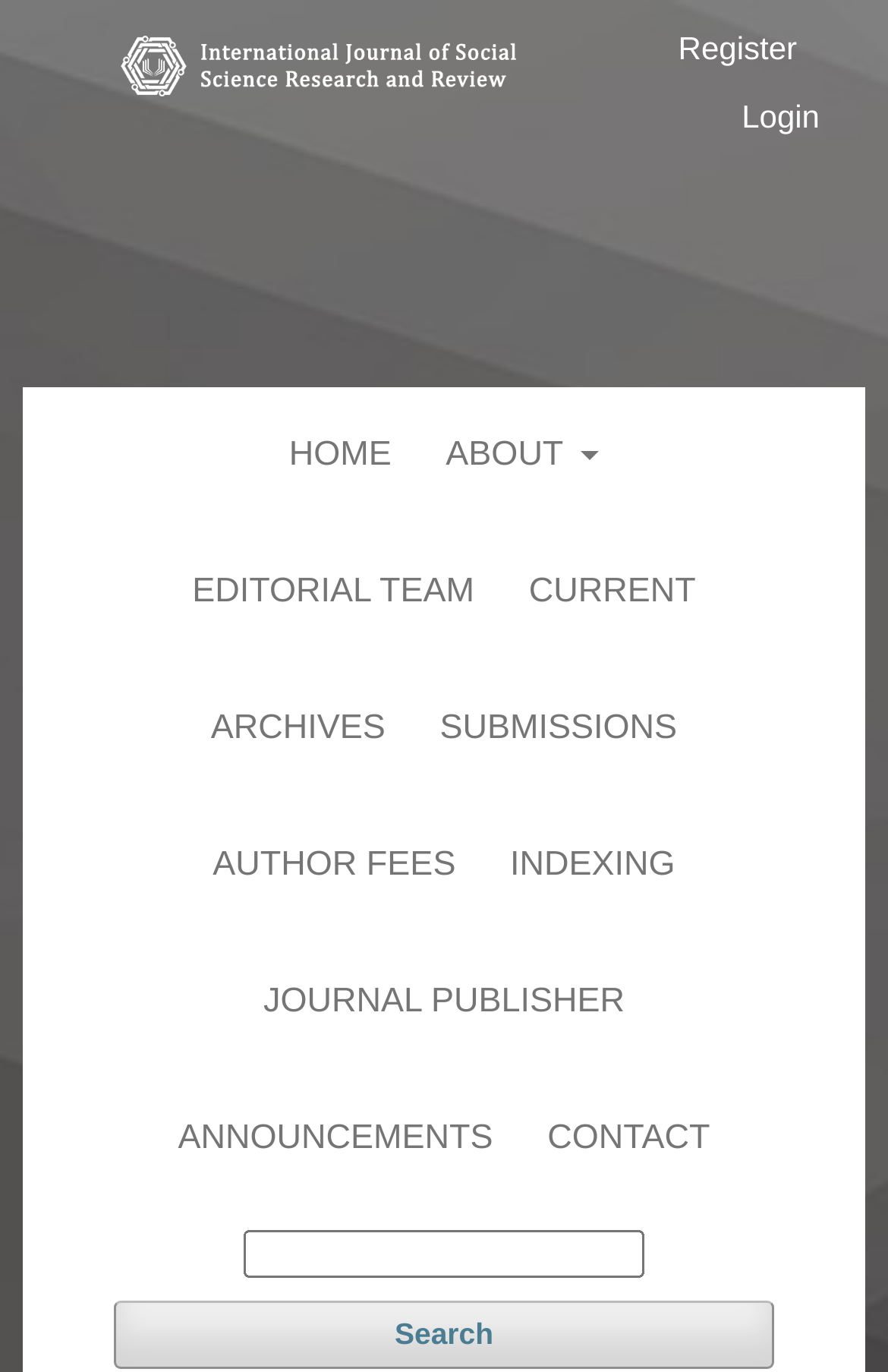Please indicate the bounding box coordinates of the element's region to be clicked to achieve the instruction: "register an account". Provide the coordinates as four float numbers between 0 and 1, i.e., [left, top, right, bottom].

[0.738, 0.01, 0.923, 0.06]